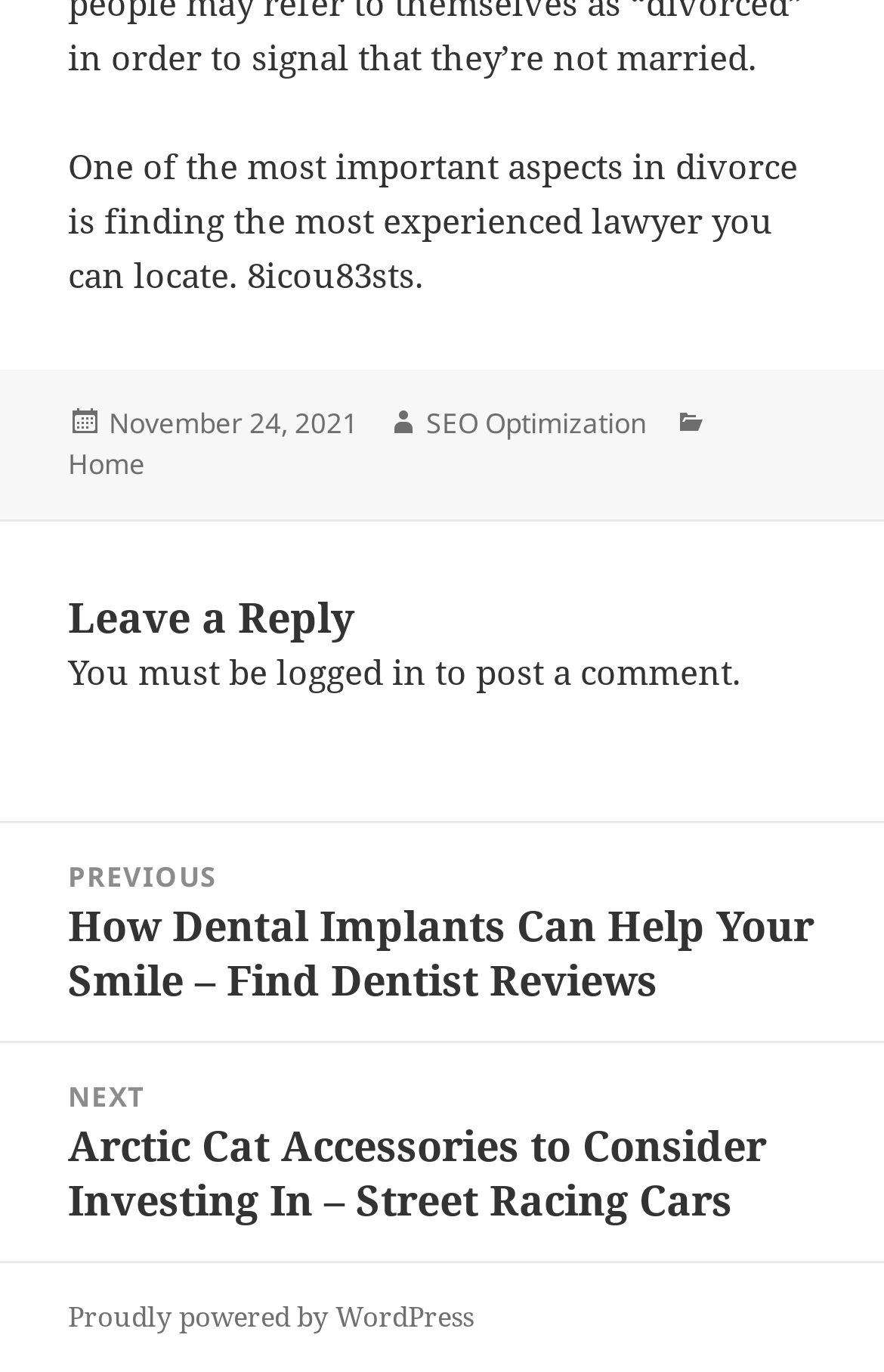Respond with a single word or phrase to the following question:
What is the topic of the current post?

Divorce lawyer